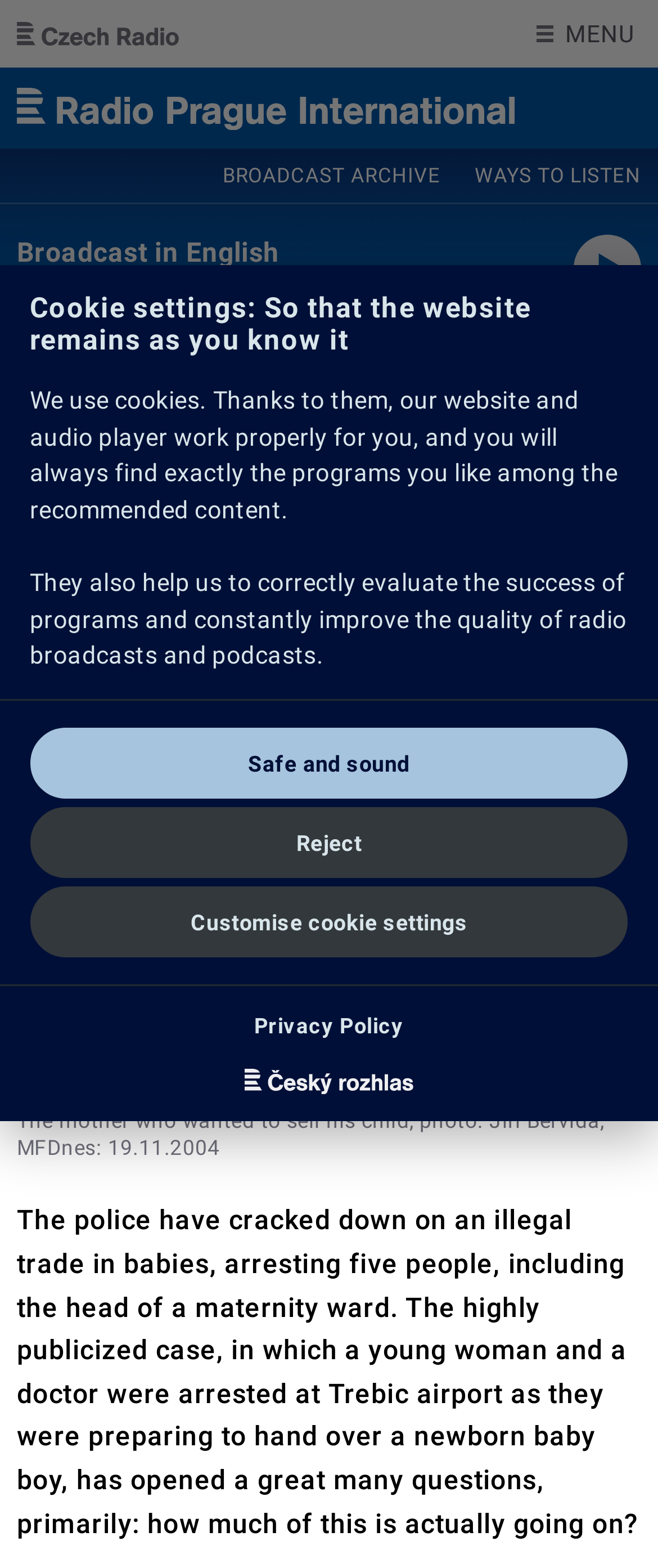Provide the bounding box coordinates for the UI element that is described as: "Skip to main content".

[0.0, 0.0, 0.399, 0.001]